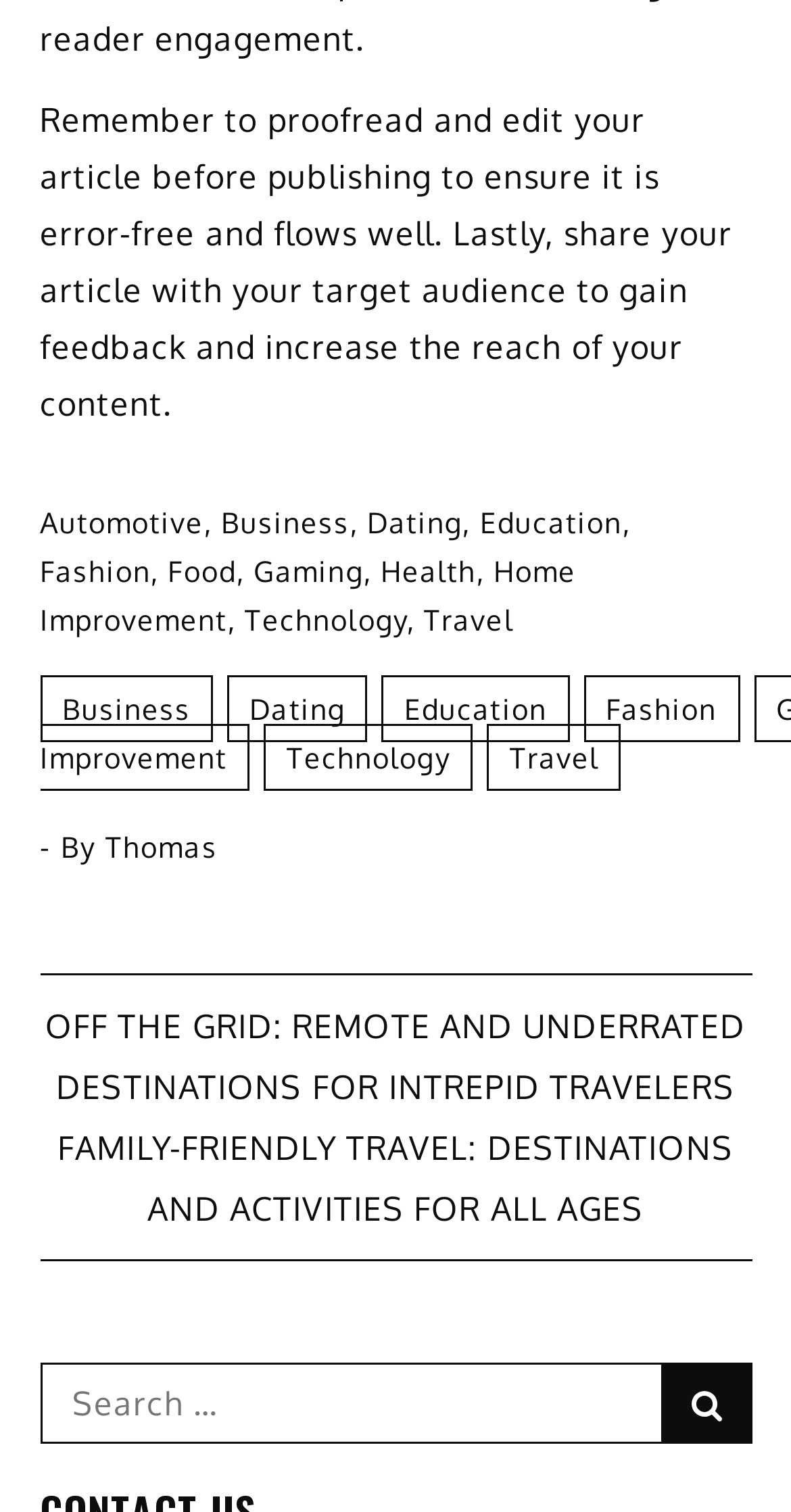How many links are there in the first row of categories?
Provide a fully detailed and comprehensive answer to the question.

I counted the number of links in the first row of categories and found 5 links, which are 'Automotive', 'Business', 'Dating', 'Education', and 'Fashion'.